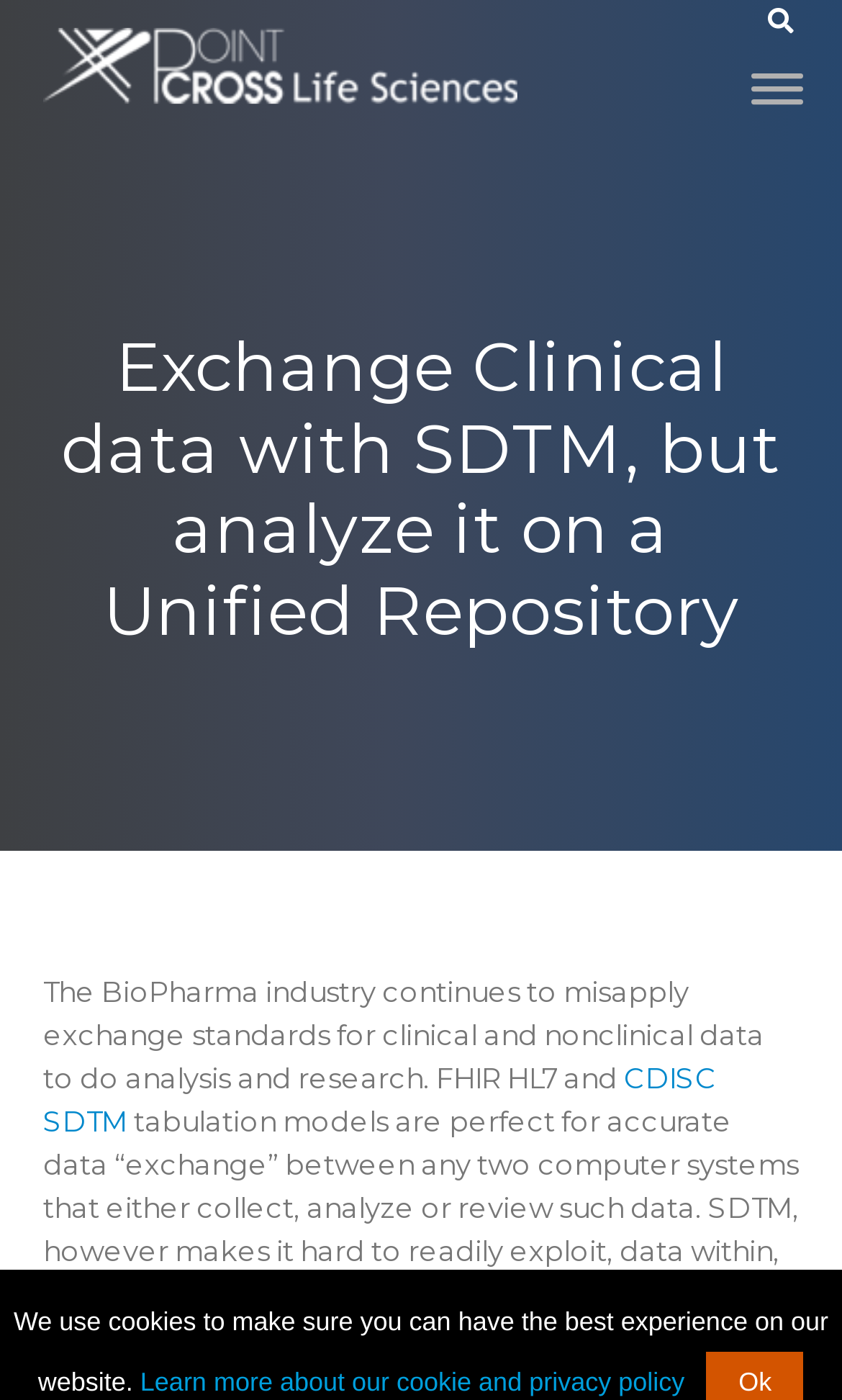Generate a comprehensive description of the contents of the webpage.

The webpage appears to be a blog post or article discussing the BioPharma industry's misapplication of exchange standards for clinical and nonclinical data. At the top of the page, there is a logo of "PointCross Life Sciences" on the left side, accompanied by a link to the company's website. On the right side, there is a toggle menu button.

Below the logo, there is a heading that summarizes the main topic of the webpage, which is about exchanging clinical data with SDTM but analyzing it on a unified repository. This heading is followed by a paragraph of text that elaborates on the issue, mentioning FHIR HL7 and CDISC SDTM. The text also explains how SDTM makes it difficult to readily exploit data for scientific review, analysis, cross-study, meta-analysis, or retrospective research.

At the very bottom of the page, there is a notice about the use of cookies on the website, along with a link to learn more about the cookie and privacy policy.